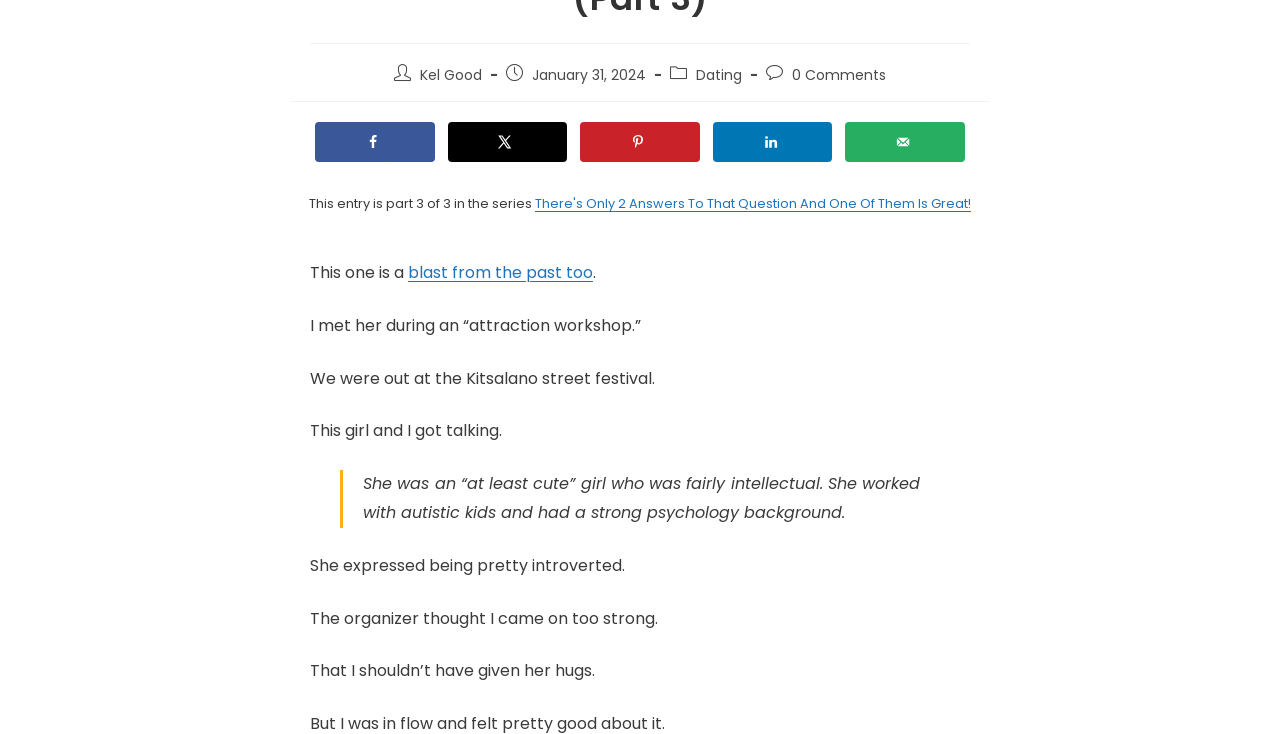Determine the bounding box coordinates of the element that should be clicked to execute the following command: "Send the post over email".

[0.66, 0.166, 0.754, 0.221]